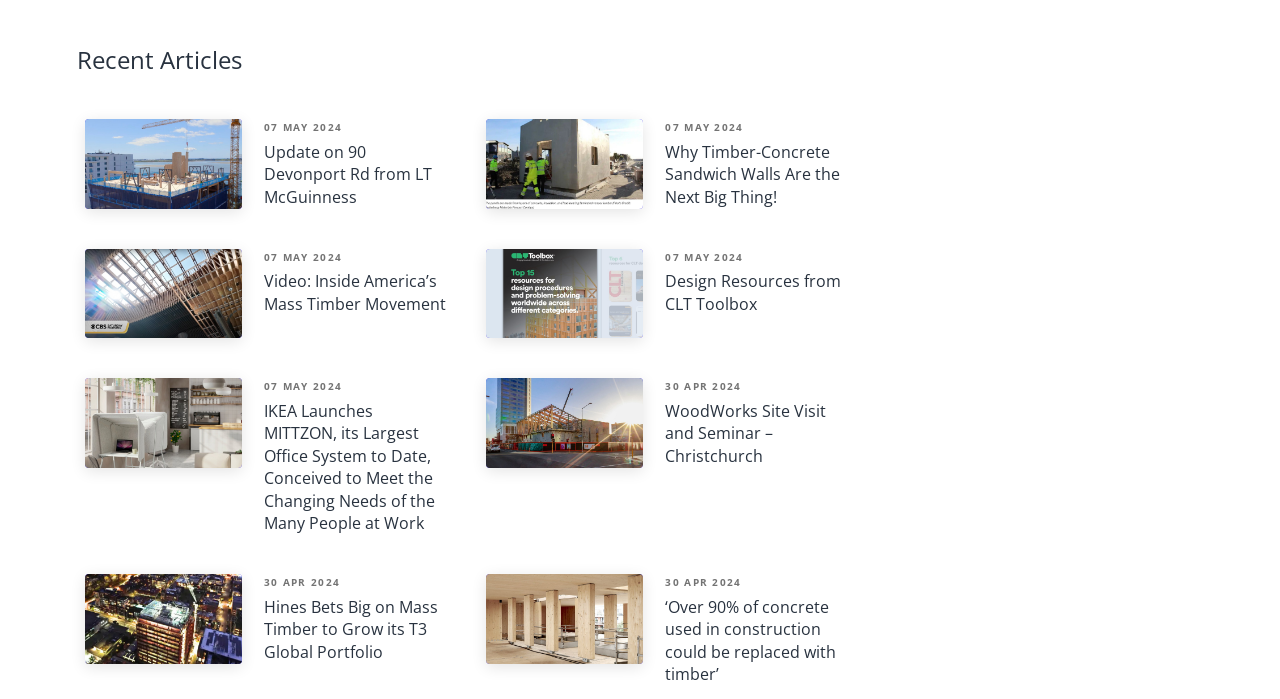Please determine the bounding box coordinates of the clickable area required to carry out the following instruction: "Go back to top". The coordinates must be four float numbers between 0 and 1, represented as [left, top, right, bottom].

[0.965, 0.043, 0.992, 0.093]